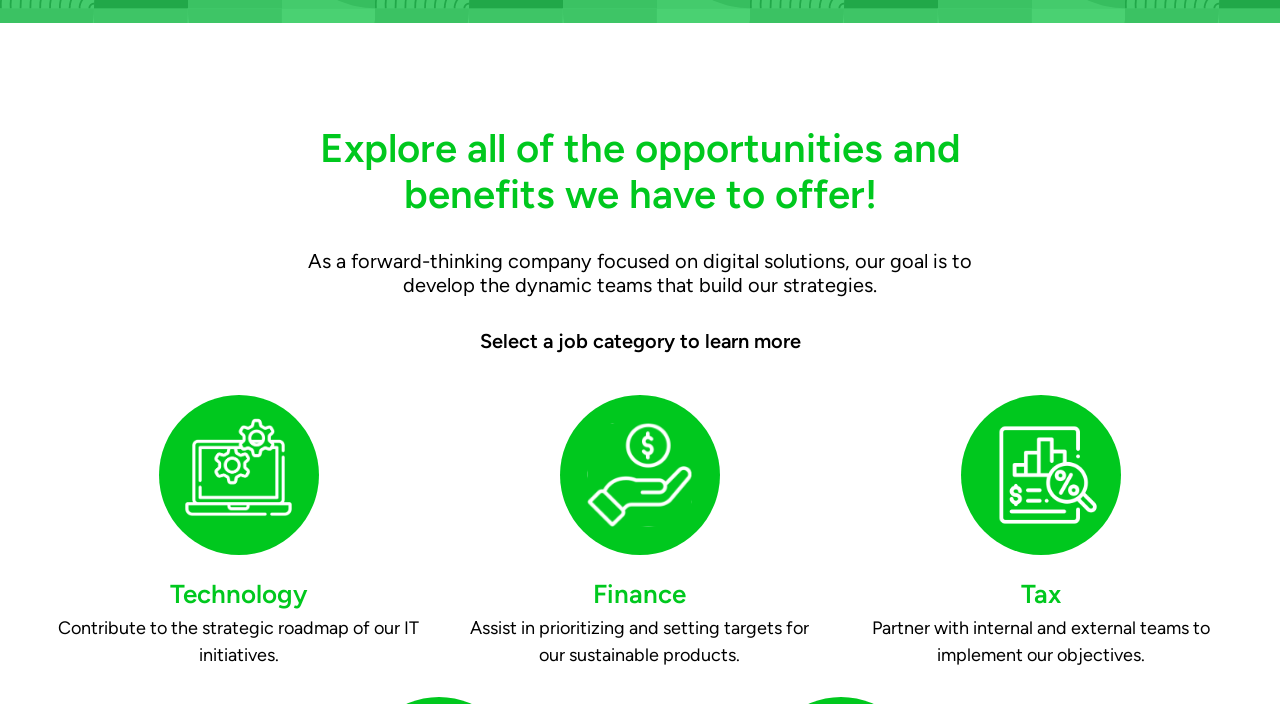What is the role of the Finance team?
Analyze the image and deliver a detailed answer to the question.

The role of the Finance team is to assist in prioritizing and setting targets for the company's sustainable products, as stated in the link element 'Finance Assist in prioritizing and setting targets for our sustainable products.'